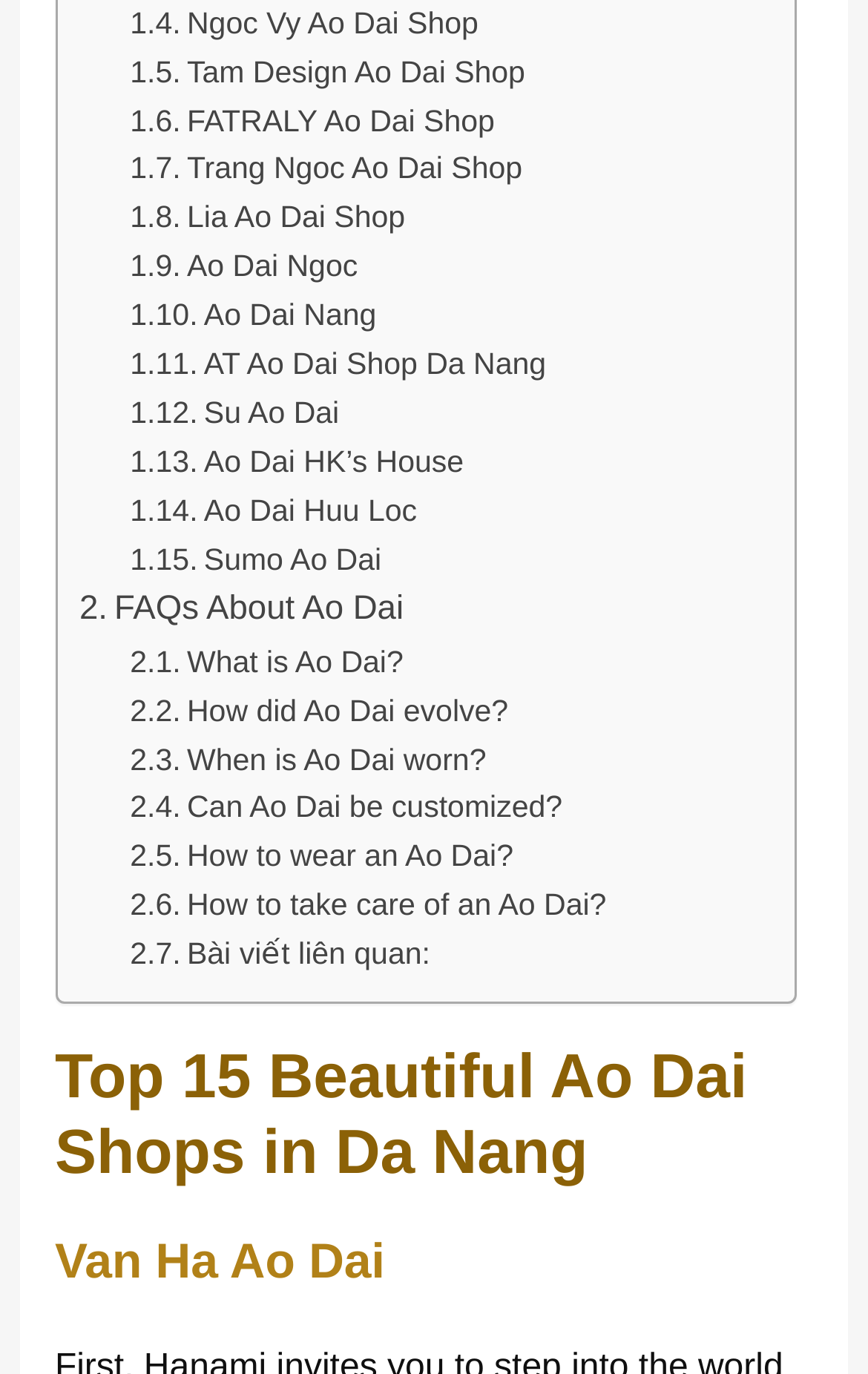Is there a heading about Ao Dai shops in Da Nang?
Please answer the question as detailed as possible based on the image.

I found a heading element with the text 'Top 15 Beautiful Ao Dai Shops in Da Nang', which suggests that there is a section about Ao Dai shops in Da Nang.